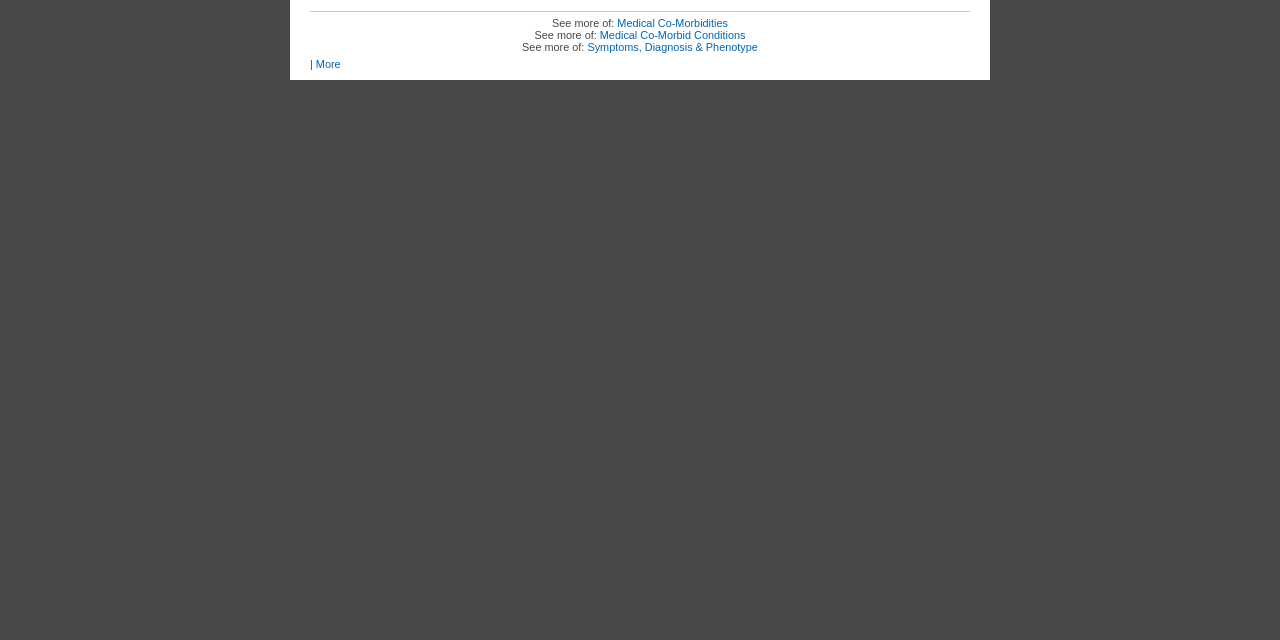Given the description of the UI element: "Medical Co-Morbid Conditions", predict the bounding box coordinates in the form of [left, top, right, bottom], with each value being a float between 0 and 1.

[0.469, 0.045, 0.582, 0.064]